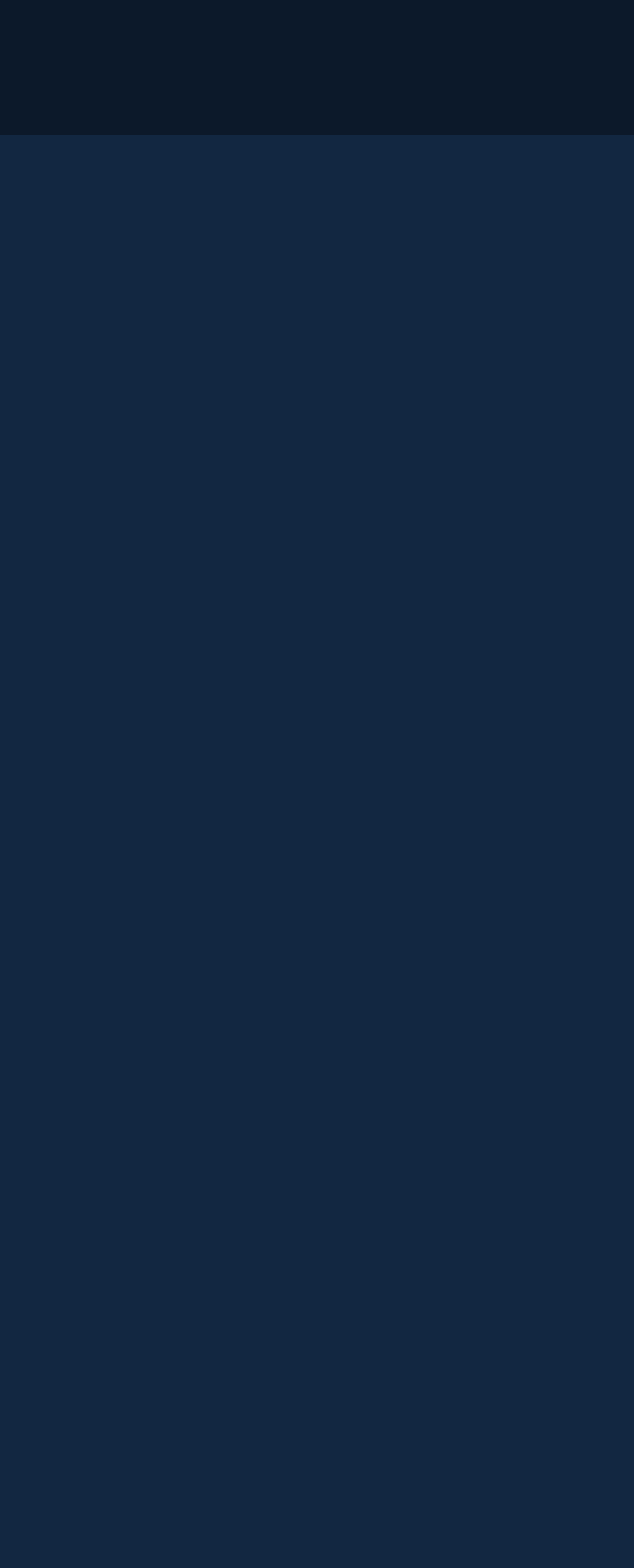How many main navigation links are there?
Based on the image, answer the question with as much detail as possible.

There are five main navigation links at the top of the webpage, which are 'ABOUT', 'REVIEWS', 'BLOG', 'CAREERS', and 'CONTACT'. This can be determined by looking at the link elements at the top of the webpage and checking their bounding box coordinates.